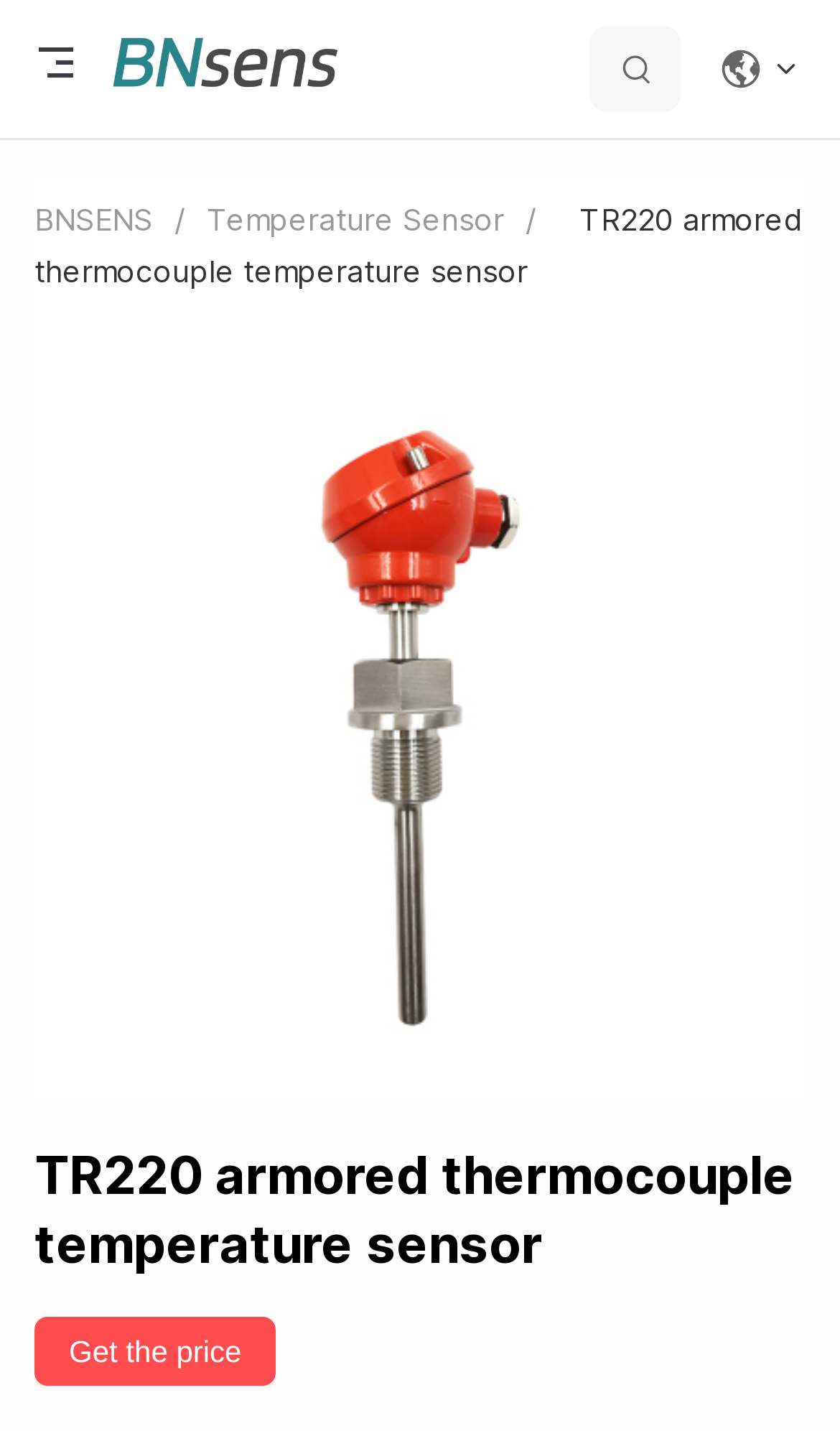What type of product is being described on this page?
Give a detailed explanation using the information visible in the image.

The page contains a detailed description of a product, including its structure and features, and the heading 'TR220 armored thermocouple temperature sensor' suggests that the product being described is a temperature sensor.